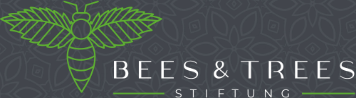What is the name of the organization?
Please answer the question with as much detail and depth as you can.

The text 'BEES & TREES' is featured alongside 'STIFTUNG', which is German for 'foundation', indicating that the organization is dedicated to environmental conservation.